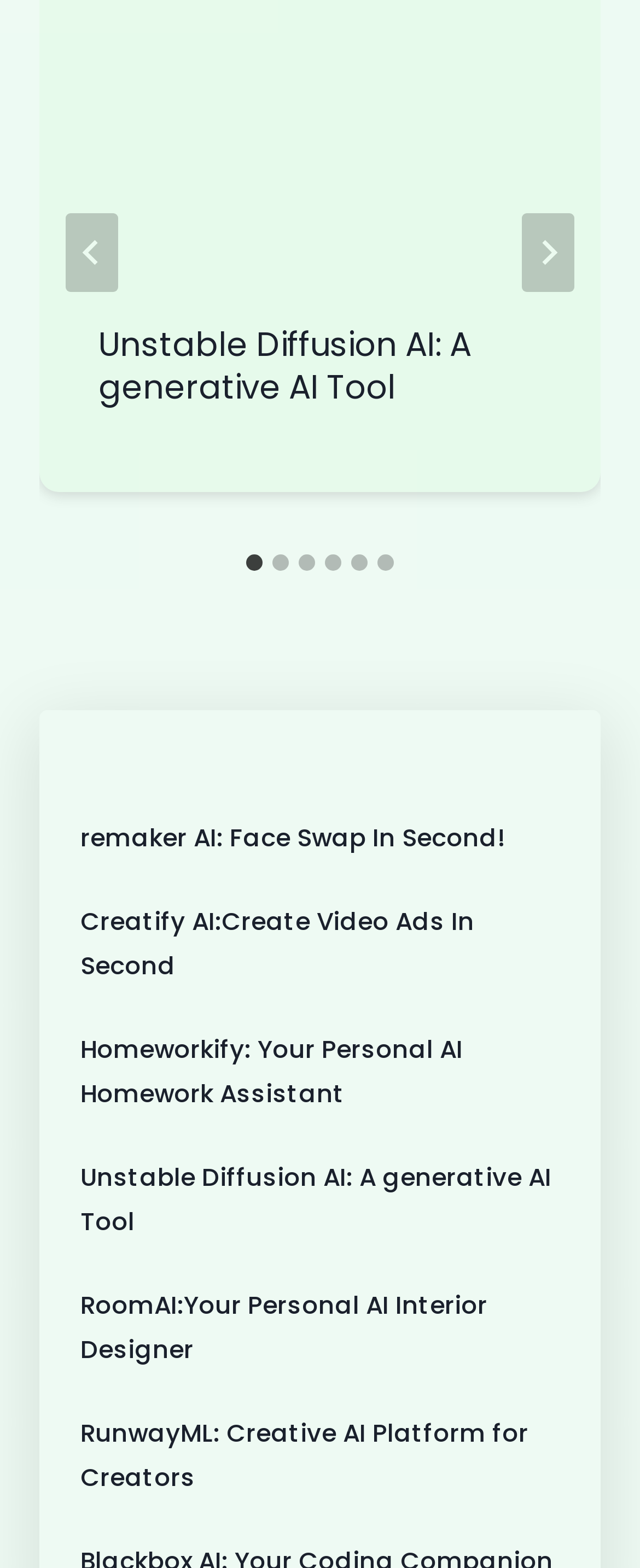Identify the bounding box coordinates of the element that should be clicked to fulfill this task: "Check Remaker AI link". The coordinates should be provided as four float numbers between 0 and 1, i.e., [left, top, right, bottom].

[0.126, 0.523, 0.79, 0.545]